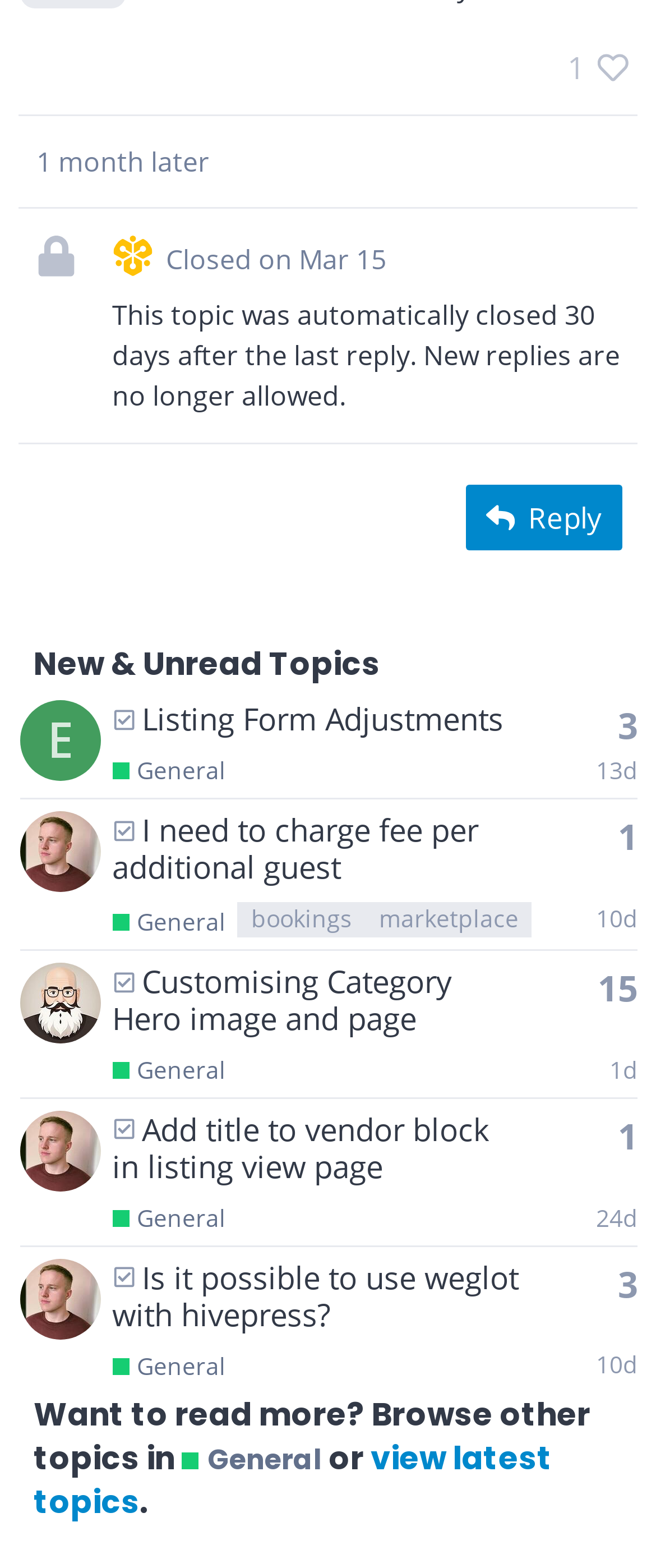How many topics are listed on this page?
Using the visual information, answer the question in a single word or phrase.

4